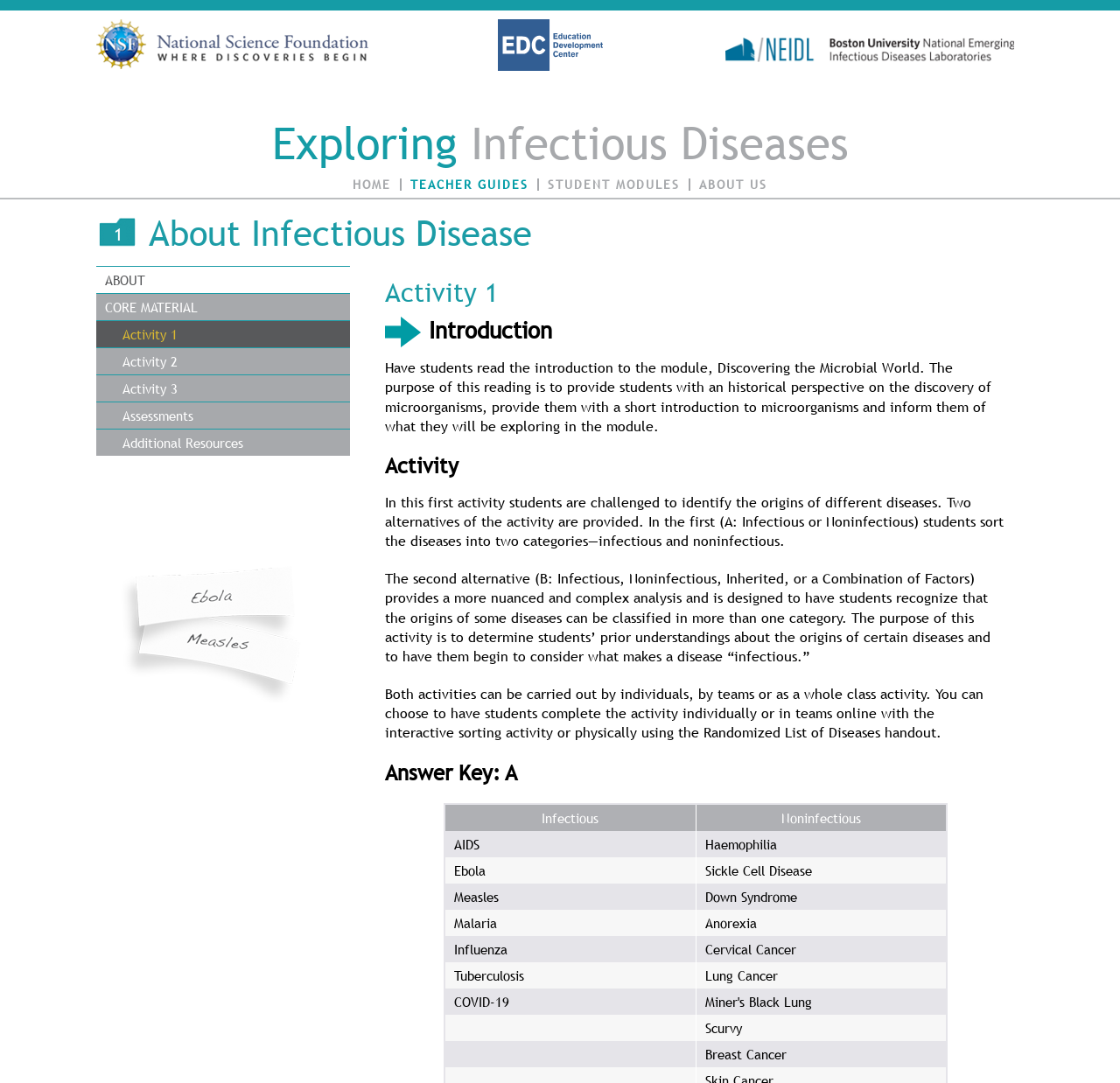Answer briefly with one word or phrase:
What are the two alternatives of the activity provided?

A and B